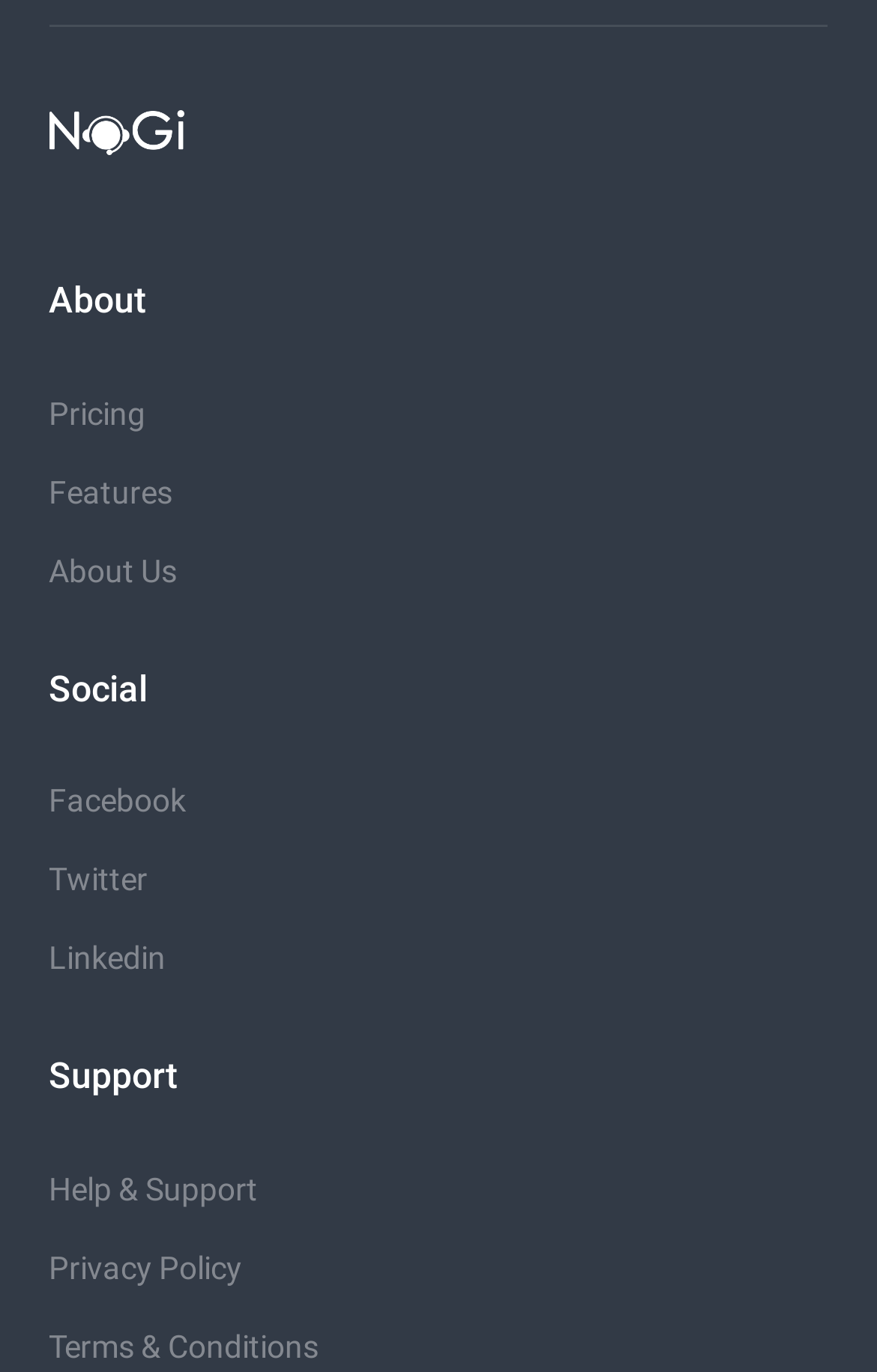Give a one-word or short phrase answer to this question: 
What is the second link in the about section?

Features